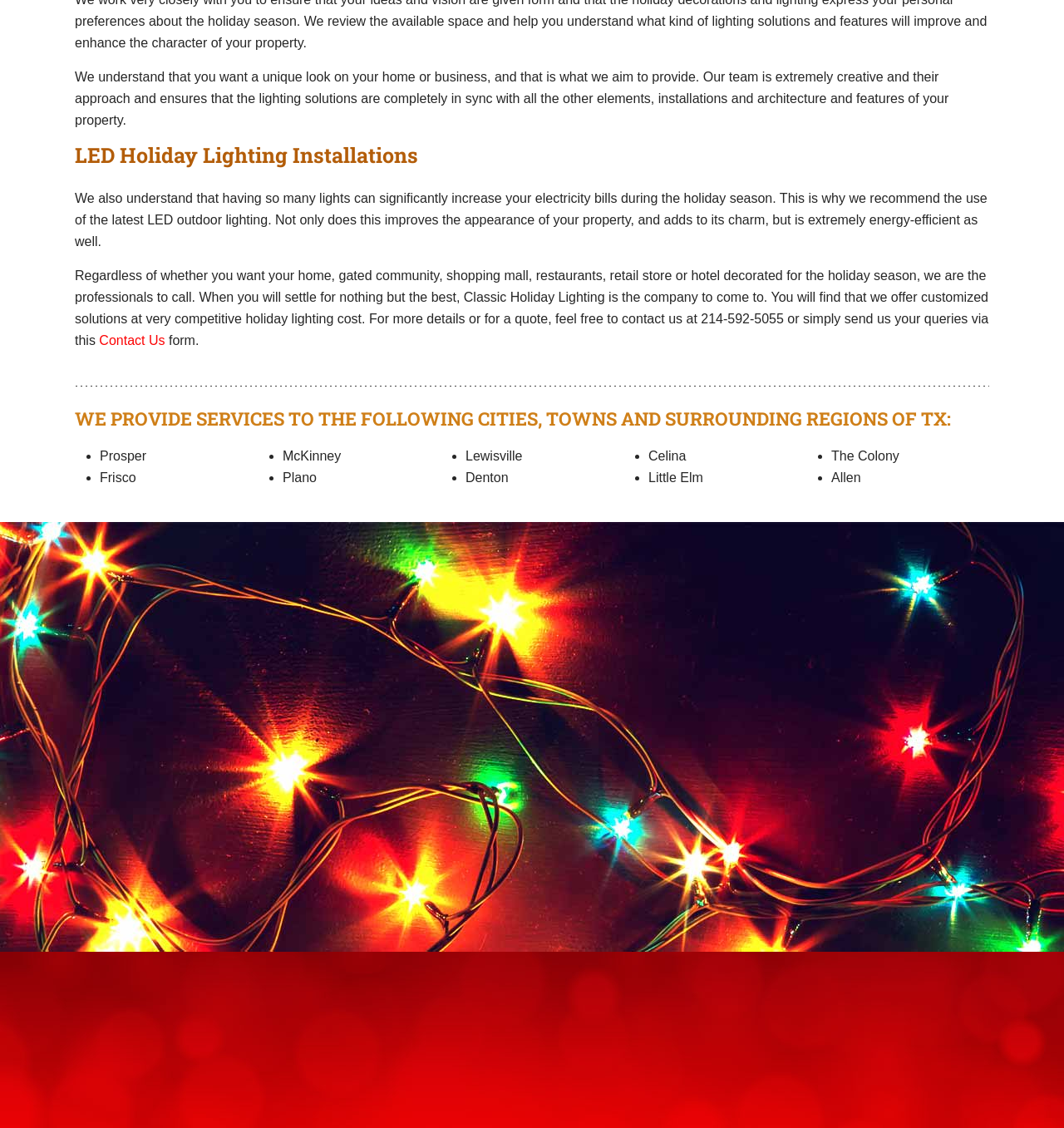What type of lighting solutions does the company provide?
Using the image, provide a detailed and thorough answer to the question.

The company provides LED outdoor lighting solutions, which are energy-efficient and can improve the appearance of a property, as mentioned in the second paragraph of the webpage.